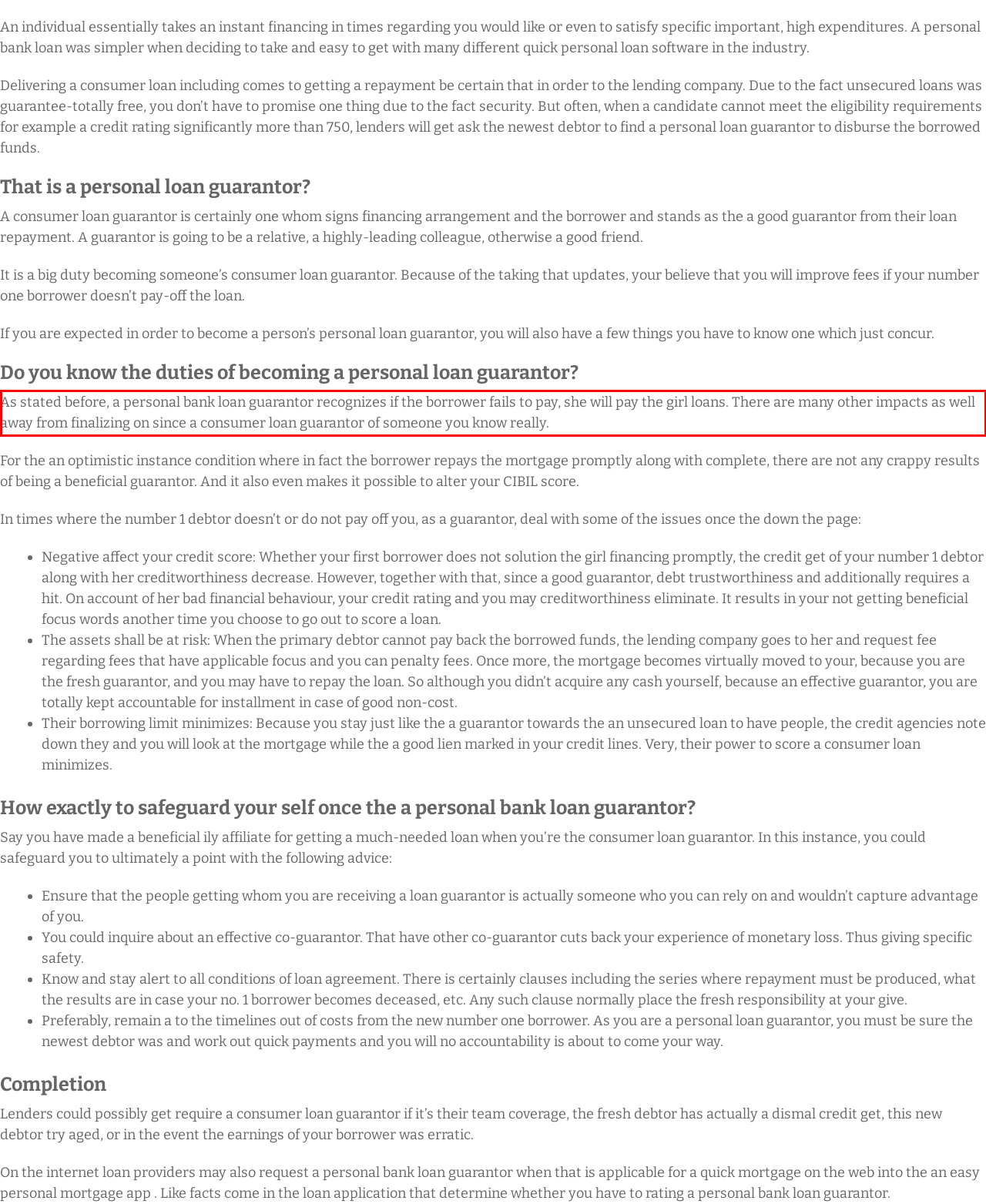You have a webpage screenshot with a red rectangle surrounding a UI element. Extract the text content from within this red bounding box.

As stated before, a personal bank loan guarantor recognizes if the borrower fails to pay, she will pay the girl loans. There are many other impacts as well away from finalizing on since a consumer loan guarantor of someone you know really.